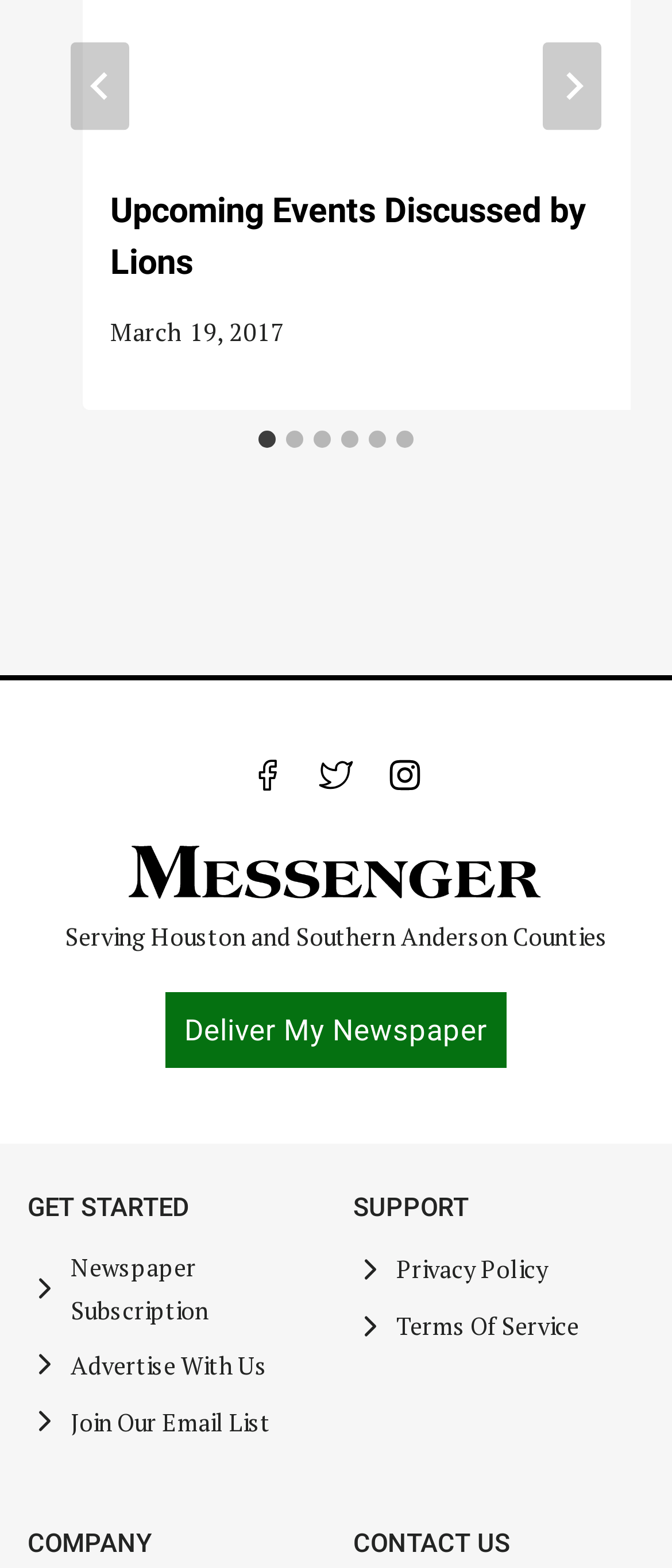What is the text on the bottom-left corner of the webpage?
Using the image, provide a concise answer in one word or a short phrase.

SUPPORT